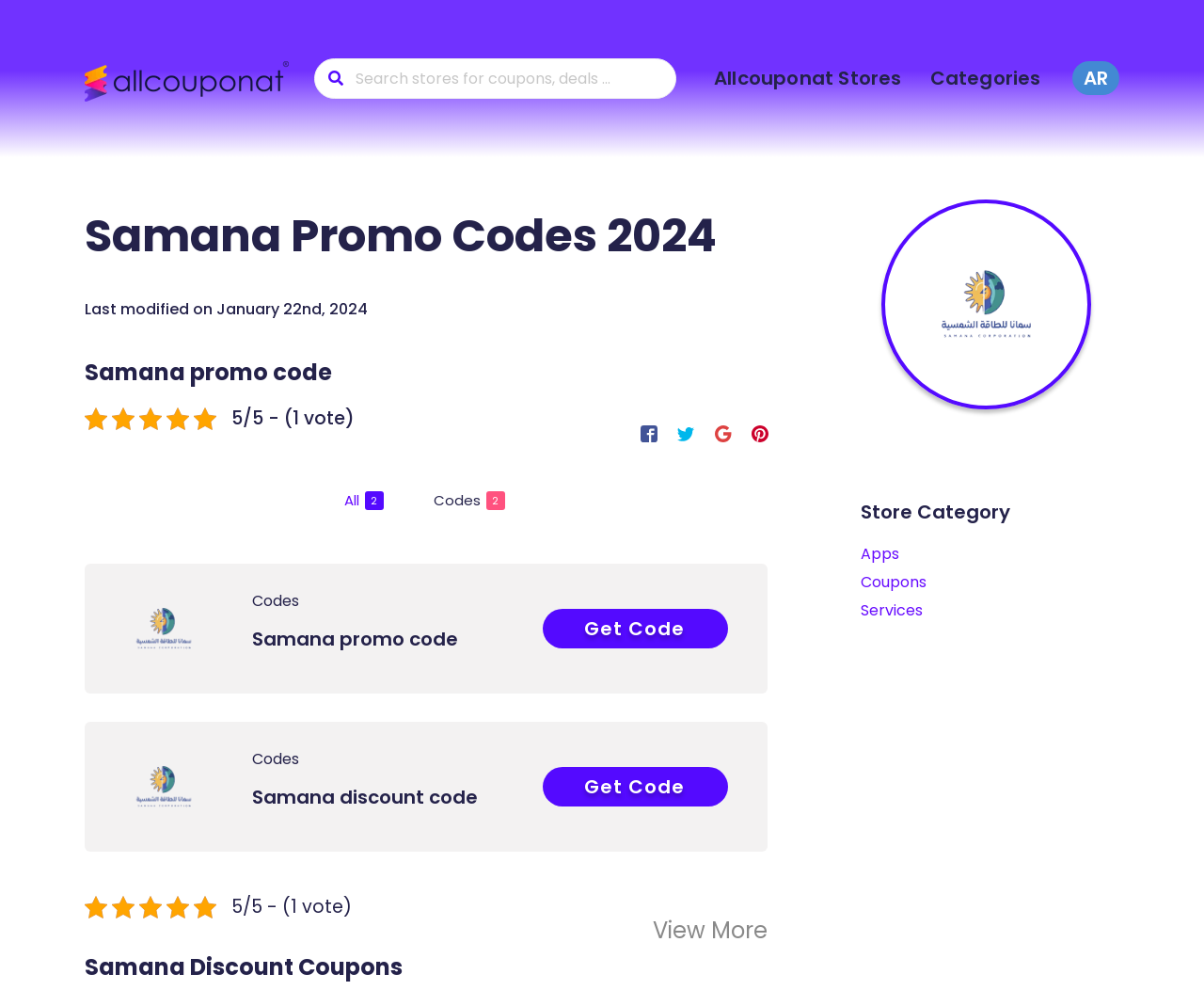Examine the image and give a thorough answer to the following question:
What is the rating of the Samana promo code?

The rating of the Samana promo code can be found in two places on the webpage, which are '5/5 - (1 vote)' and '5/5 - (1 vote)'. This rating indicates that the promo code has received a perfect score from one voter.